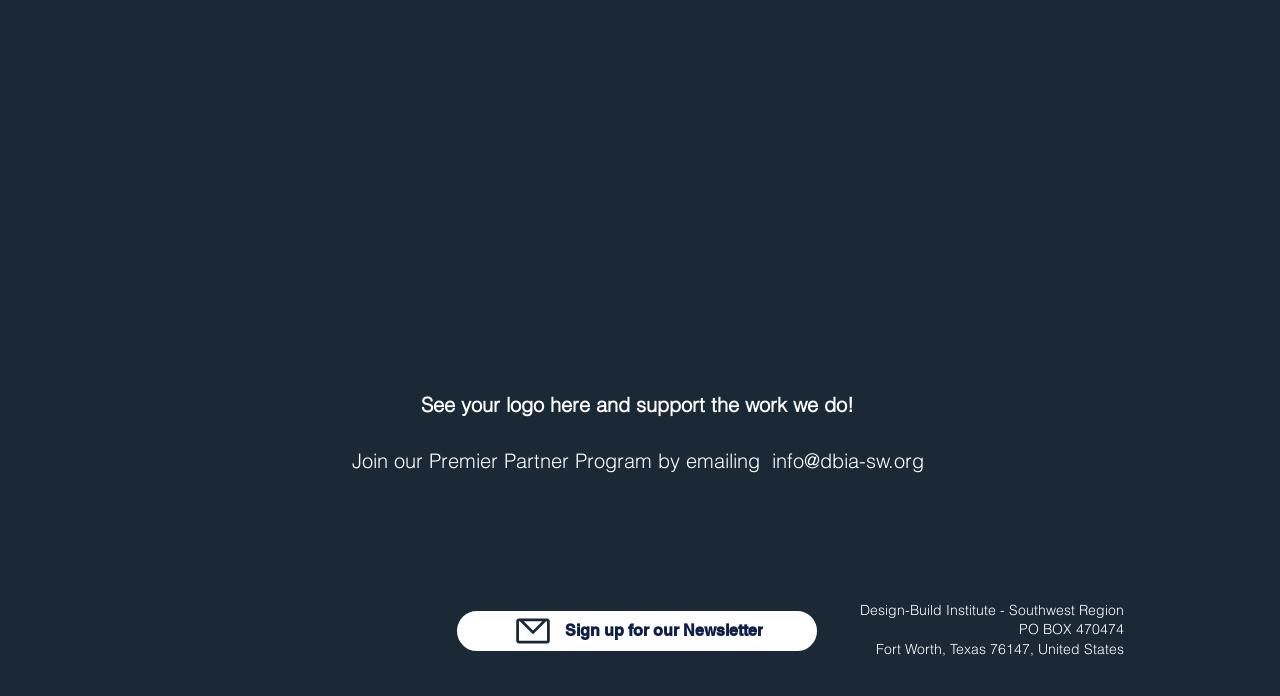Utilize the details in the image to give a detailed response to the question: What is the city and state of the organization's address?

I obtained the answer by looking at the StaticText elements 'PO BOX 470474' and 'Fort Worth, Texas 76147, United States' which provide the address information of the organization.